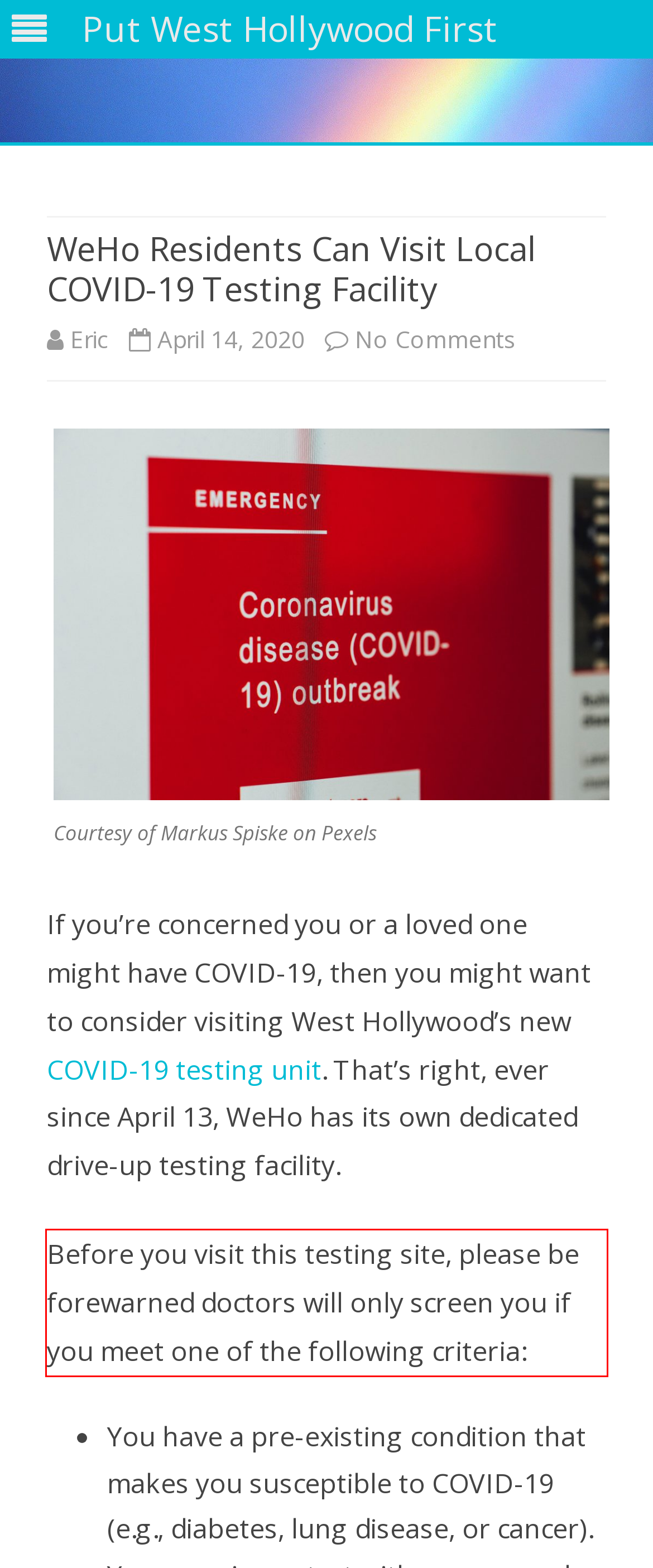Look at the provided screenshot of the webpage and perform OCR on the text within the red bounding box.

Before you visit this testing site, please be forewarned doctors will only screen you if you meet one of the following criteria: